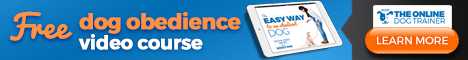Respond with a single word or short phrase to the following question: 
What is the purpose of the orange button?

to encourage viewers to take action